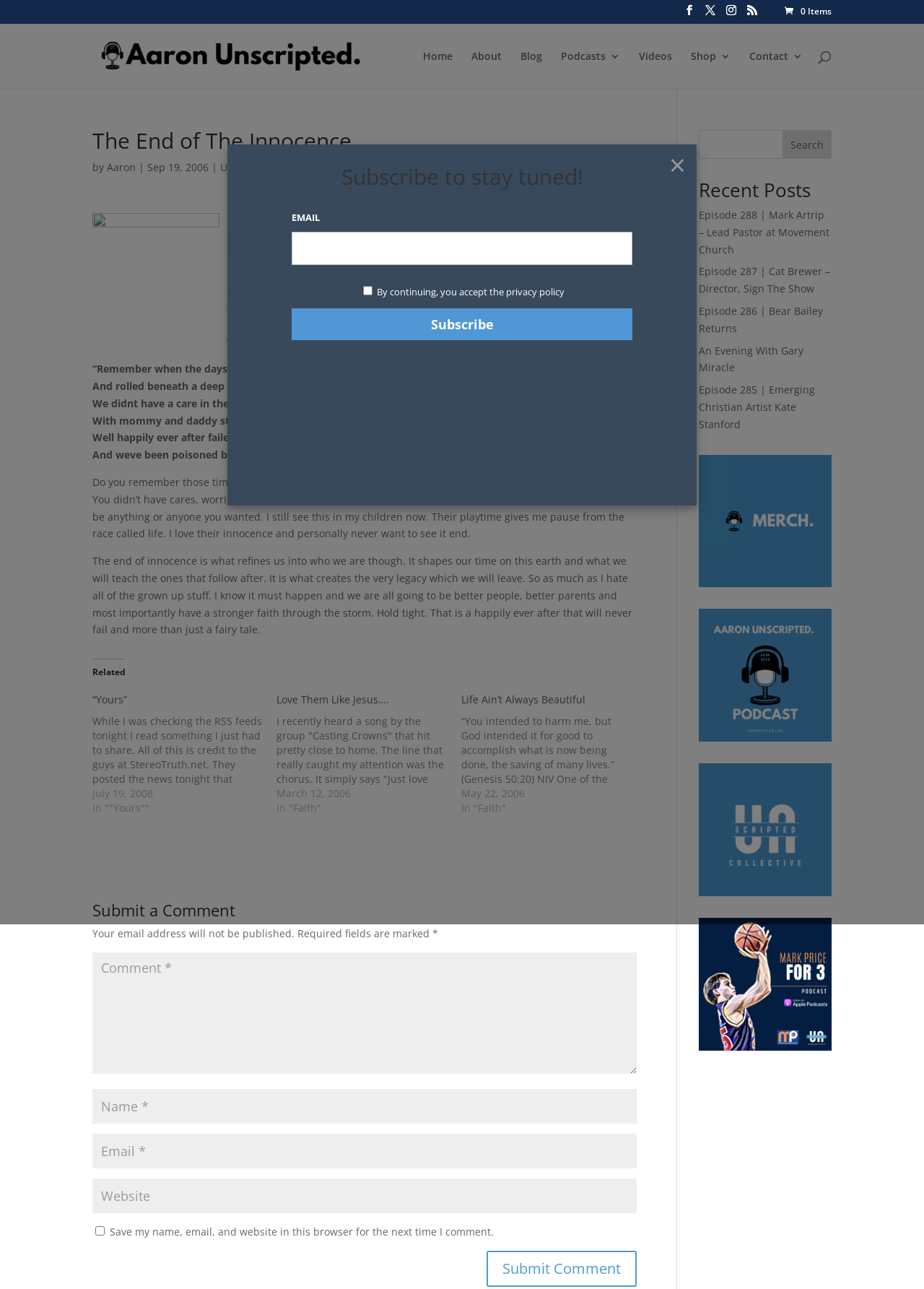Using the given element description, provide the bounding box coordinates (top-left x, top-left y, bottom-right x, bottom-right y) for the corresponding UI element in the screenshot: input value="Email *" aria-describedby="email-notes" name="email"

[0.1, 0.879, 0.689, 0.906]